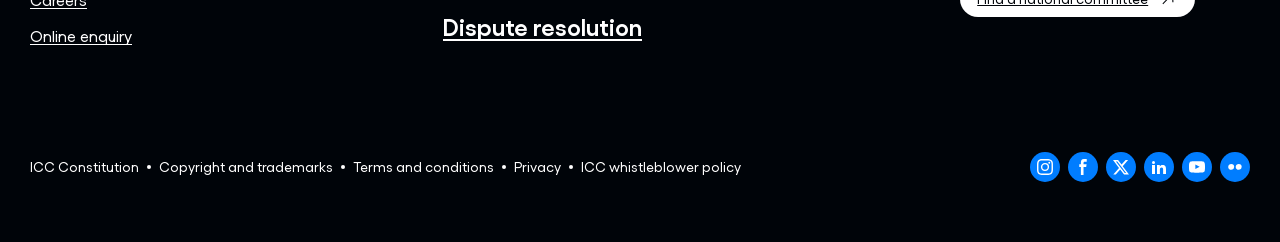Please provide a comprehensive response to the question below by analyzing the image: 
What is the 'ICC whistleblower policy' link related to?

The 'ICC whistleblower policy' link is likely related to reporting misconduct or unethical behavior within the ICC, providing a mechanism for individuals to report such incidents.